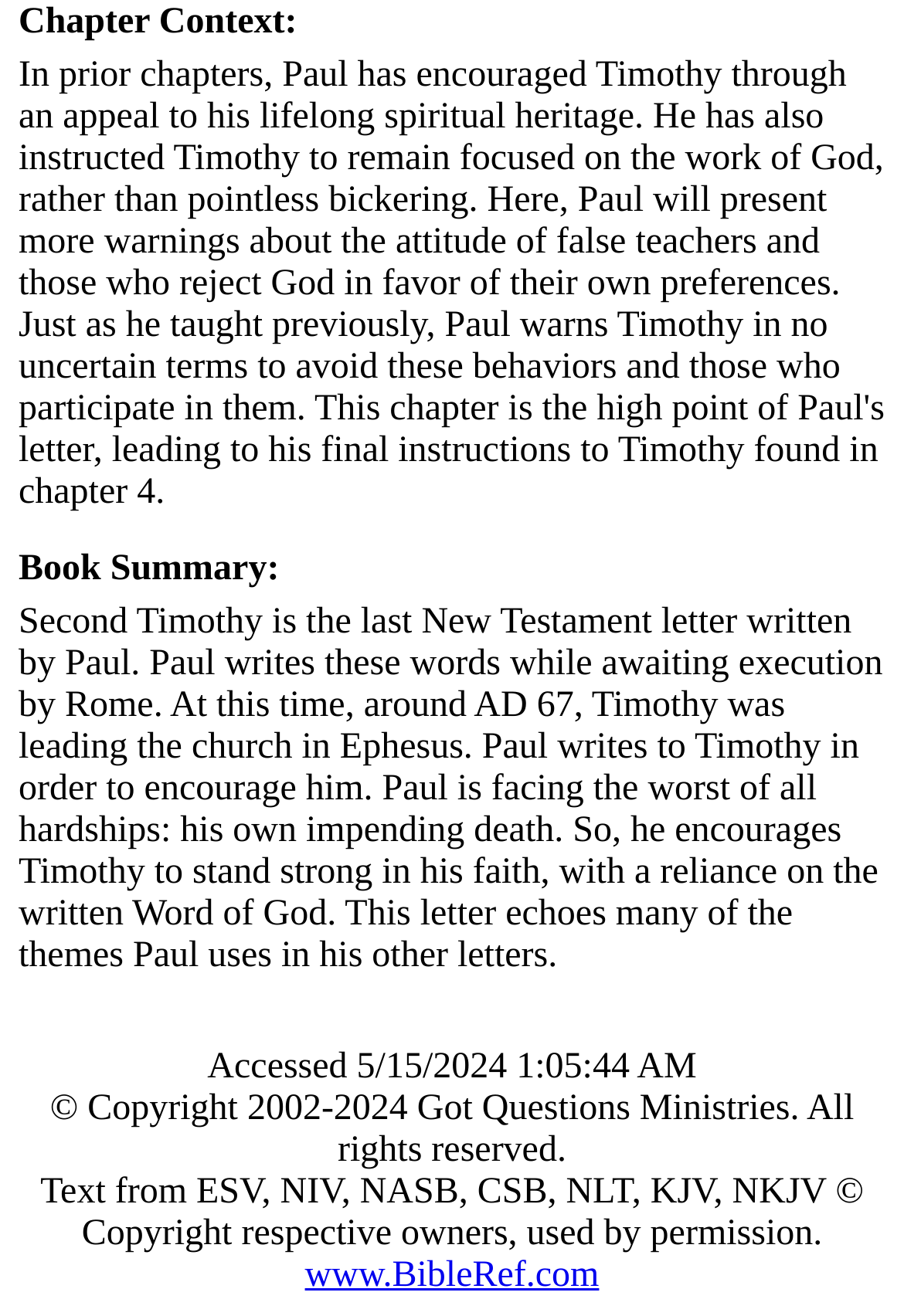What is the website that is referenced at the bottom?
Could you answer the question with a detailed and thorough explanation?

The webpage has a link at the bottom with the text 'www.BibleRef.com', which is the website that is referenced.